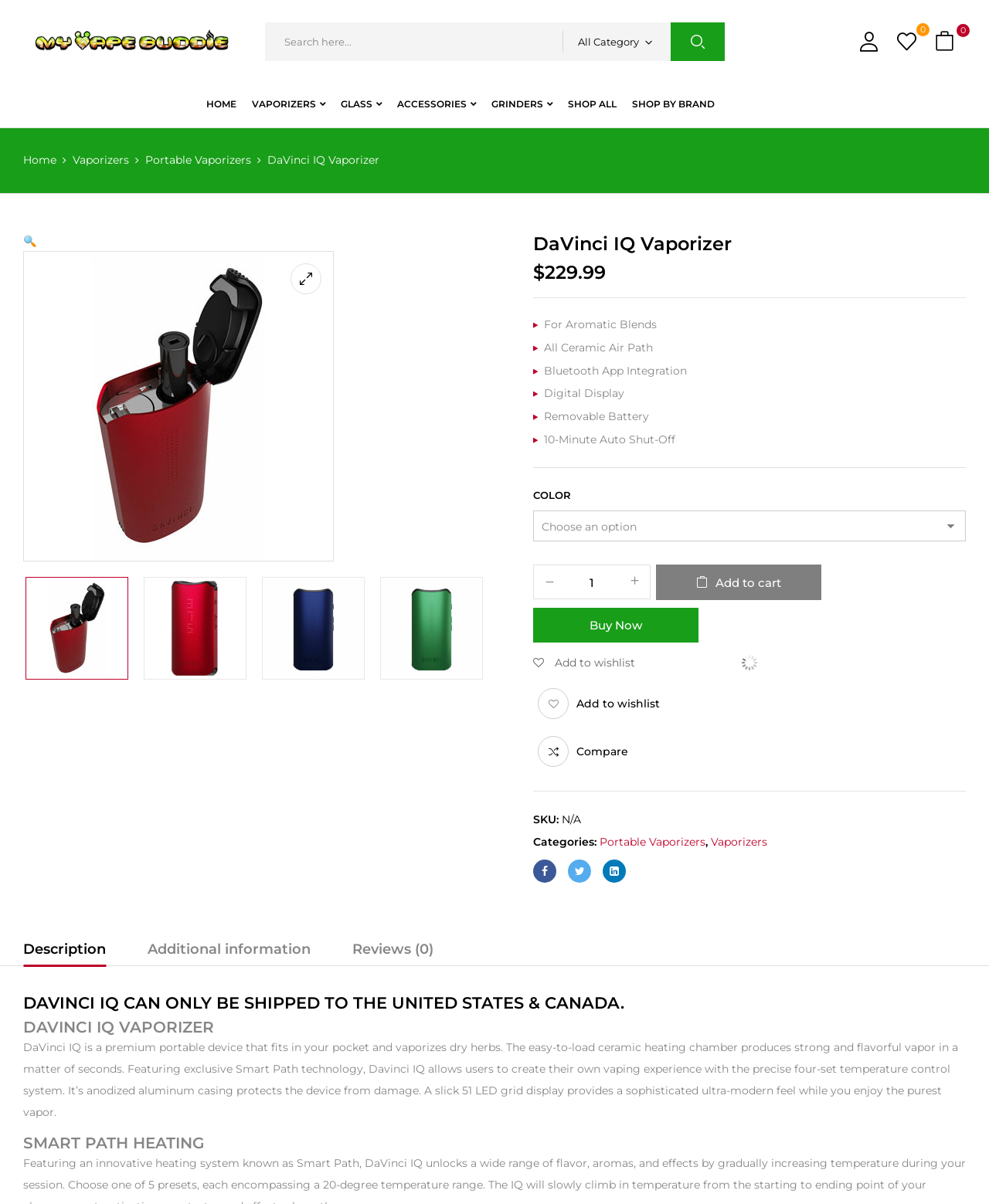How many options are available for the color of the vaporizer?
Answer the question based on the image using a single word or a brief phrase.

4